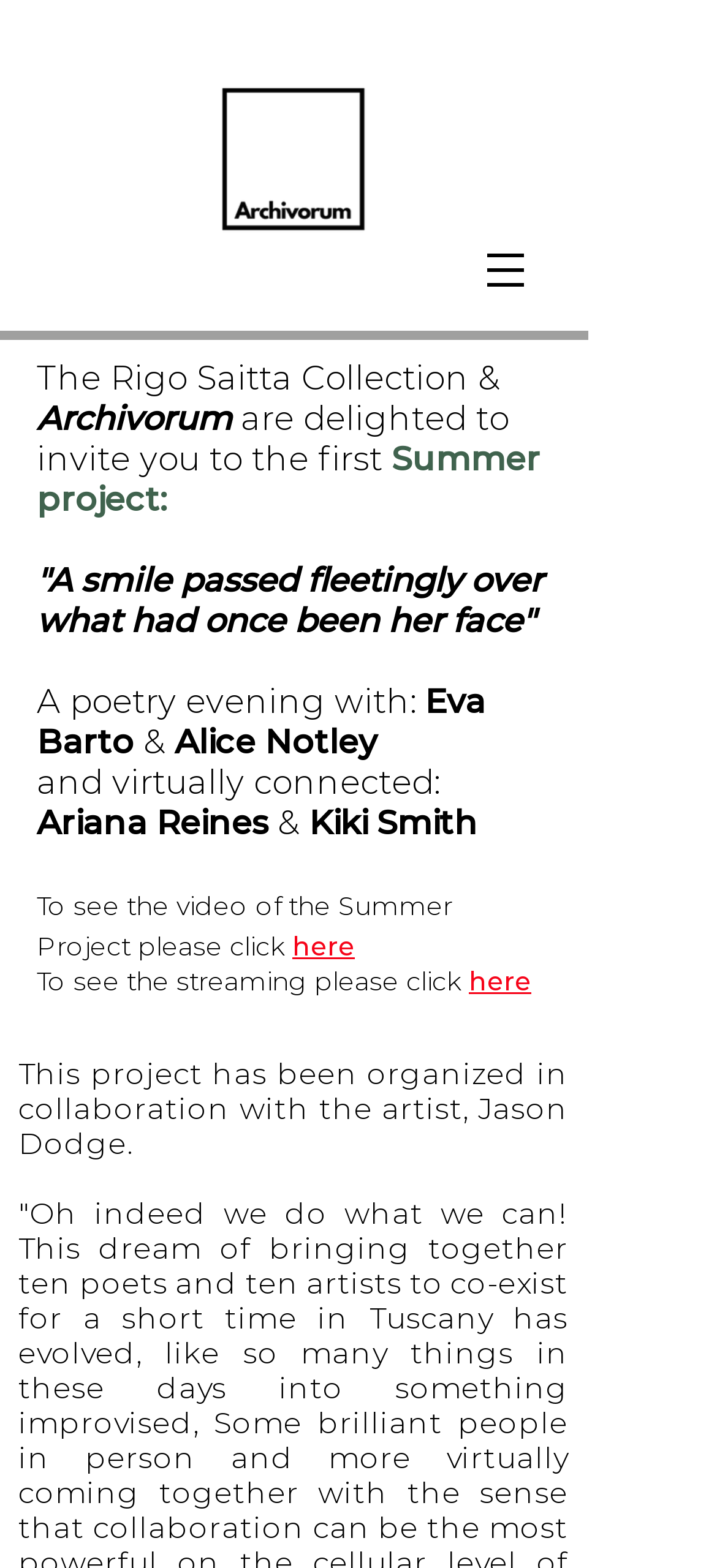Give a one-word or short phrase answer to this question: 
Who are the poets participating in the poetry evening?

Eva Barto, Alice Notley, Ariana Reines, Kiki Smith